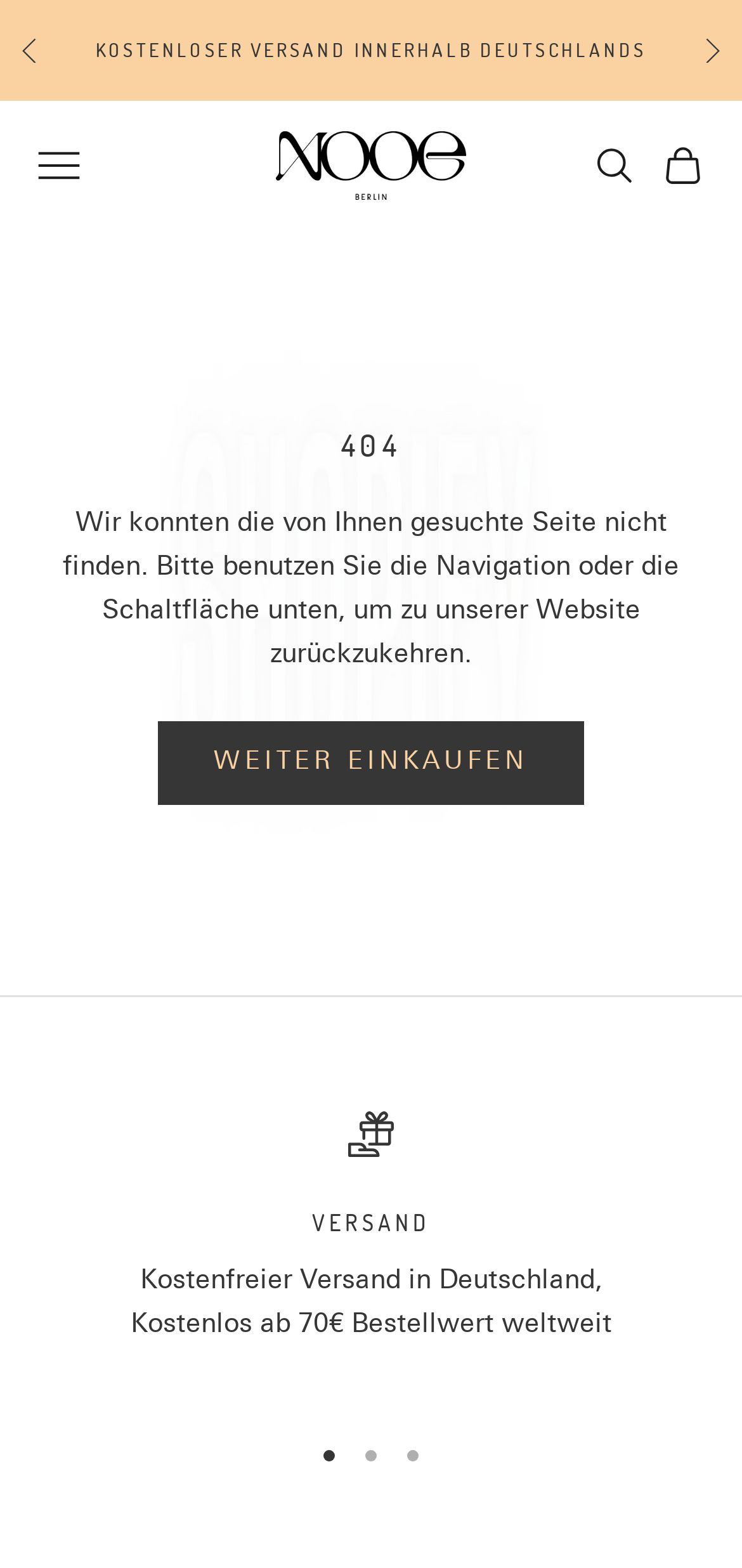Provide an in-depth caption for the elements present on the webpage.

This webpage appears to be an error page, specifically a 404 "Not Found" page. At the top left corner, there is a navigation icon, and below it, there is a complementary section with a button to go back, a static text stating "Free shipping within Germany", and another button to move forward. 

To the right of the navigation icon, there is a link to "NooeBerlin". Below this link, there are two navigation sections: the main navigation and secondary navigation. The main navigation has a button to open the navigation menu, while the secondary navigation has links to open the search and cart.

The main content of the page is a heading "404" and a static text that explains the error, stating that the page could not be found and providing instructions on how to navigate back to the website. Below this text, there is a link to "Continue Shopping".

At the bottom of the page, there is a section with three elements, the first of which is a static text "Shipping" and a description of the shipping policy. Below this section, there are three buttons to navigate to different elements.

Overall, the webpage is simple and provides clear instructions on how to navigate back to the website after encountering an error.